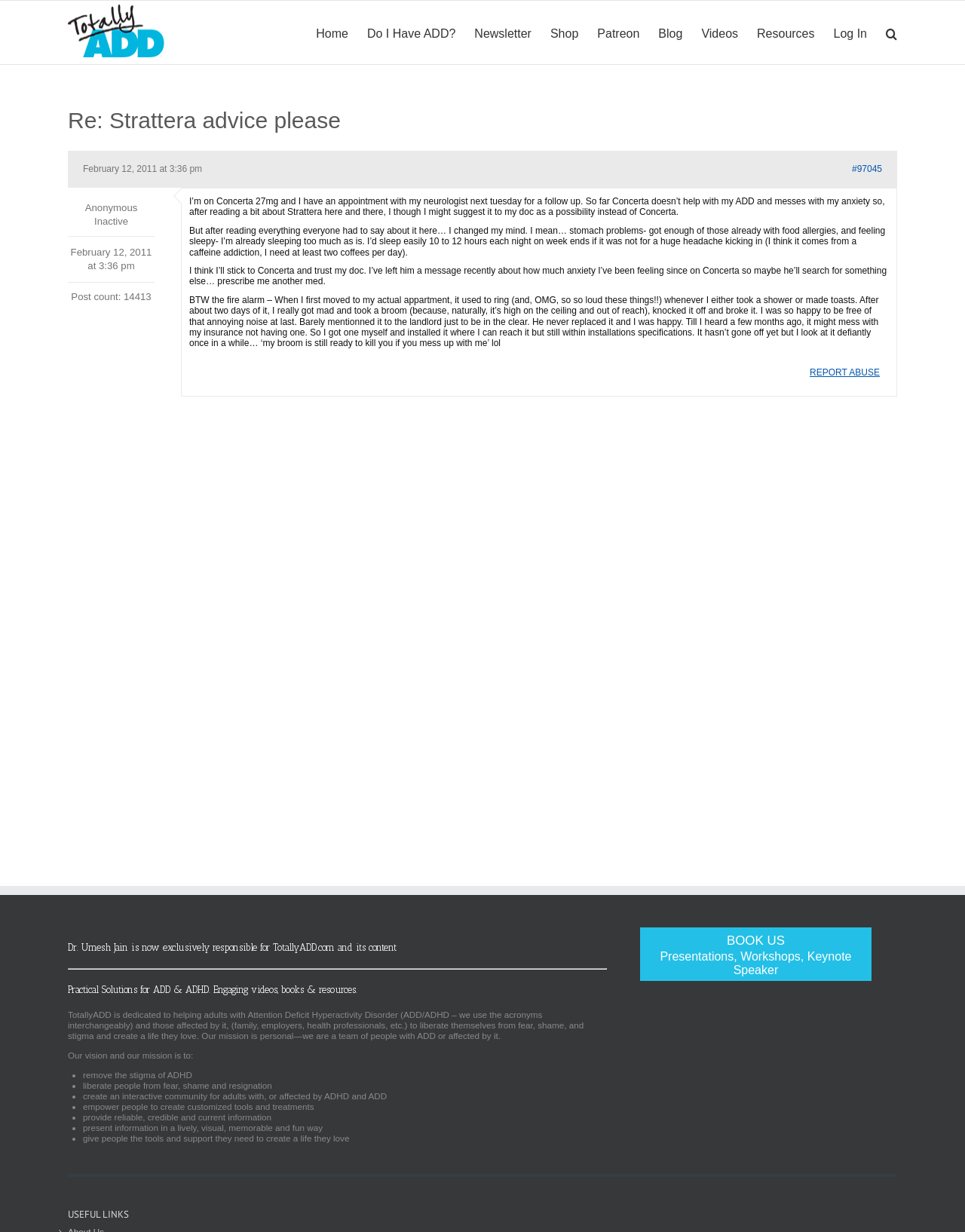Provide the bounding box coordinates of the area you need to click to execute the following instruction: "Click on 'Renovation Nassau County'".

None